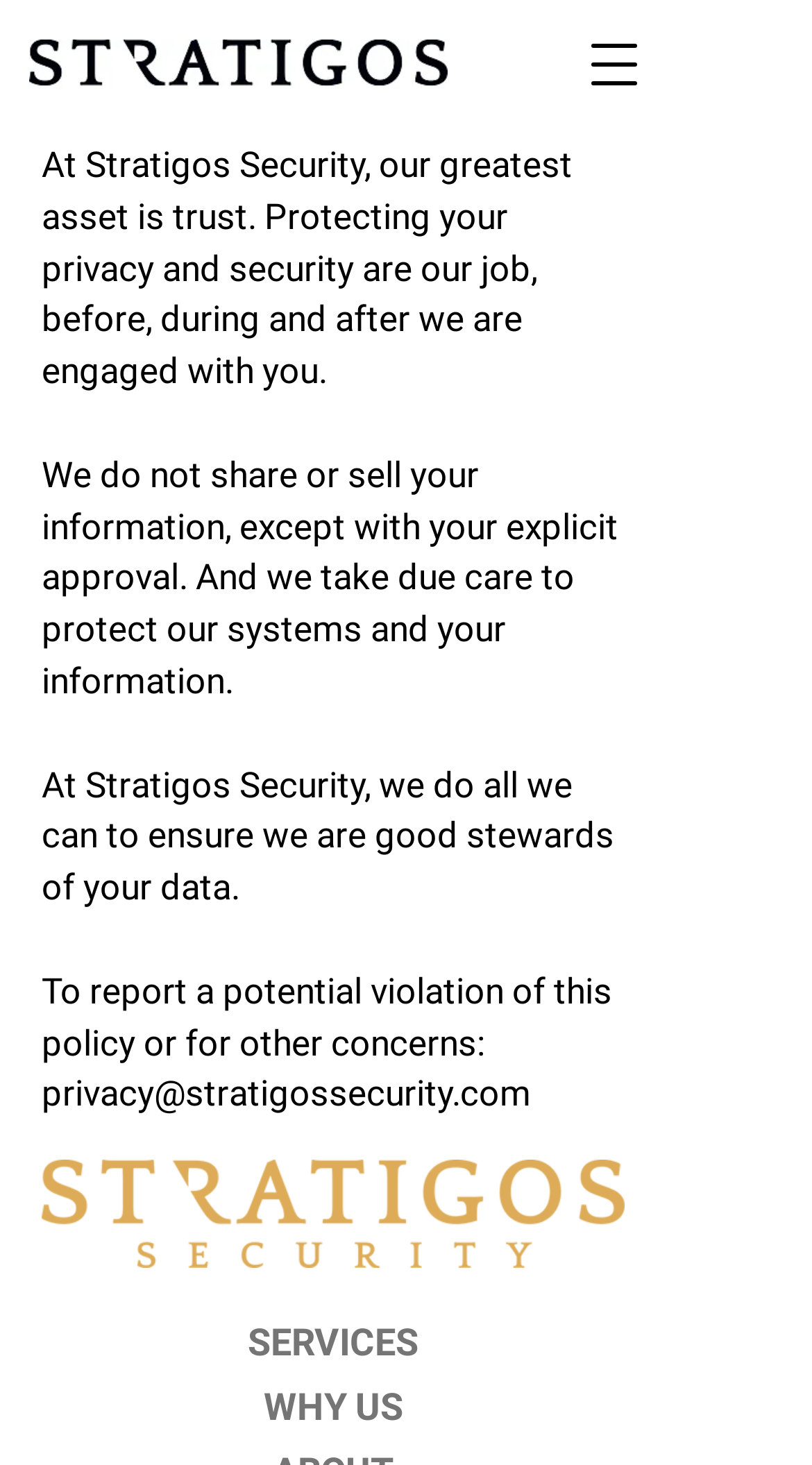For the given element description Contact US, determine the bounding box coordinates of the UI element. The coordinates should follow the format (top-left x, top-left y, bottom-right x, bottom-right y) and be within the range of 0 to 1.

None